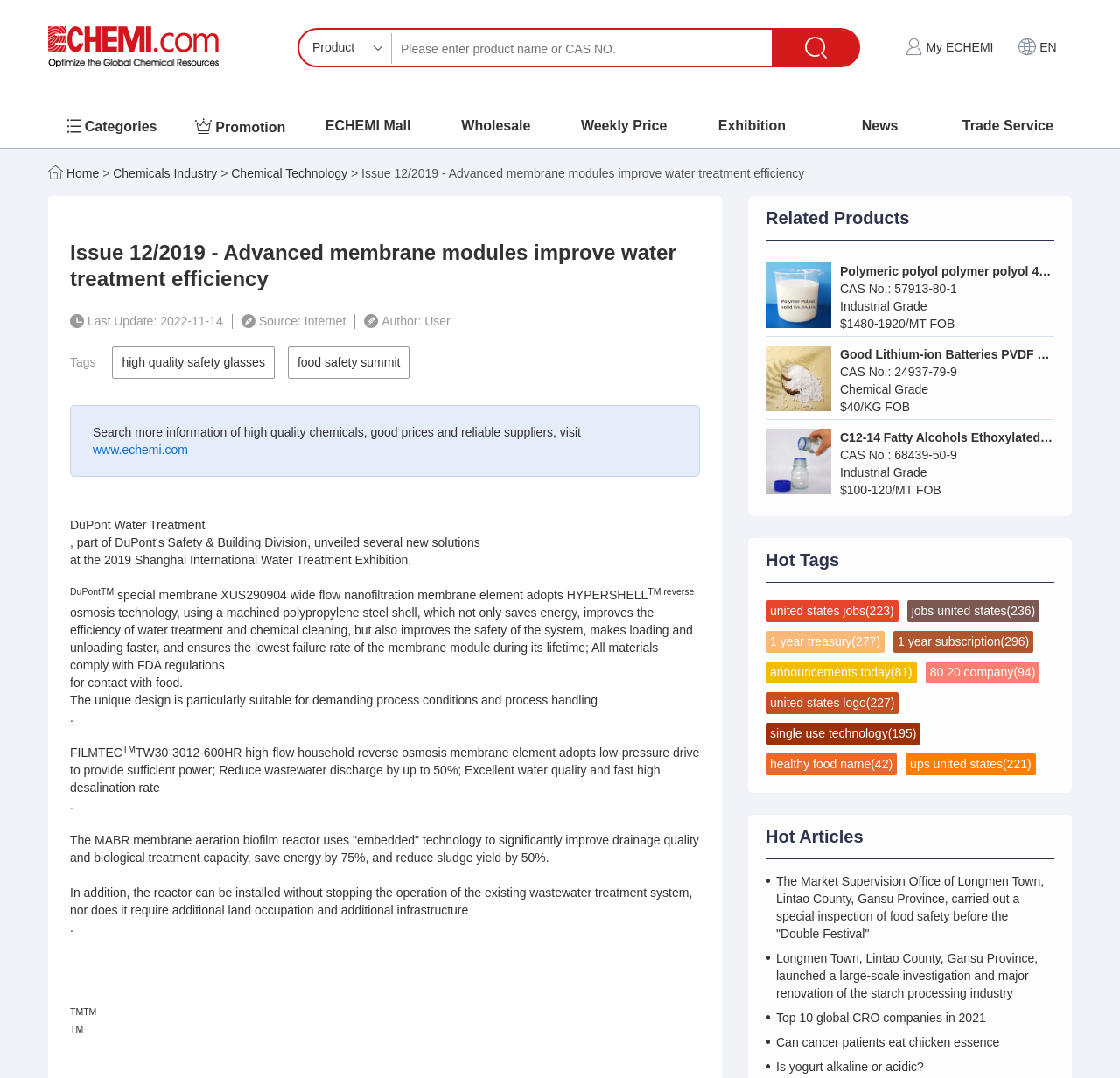Can you find the bounding box coordinates for the element to click on to achieve the instruction: "Search for a product"?

[0.349, 0.031, 0.685, 0.06]